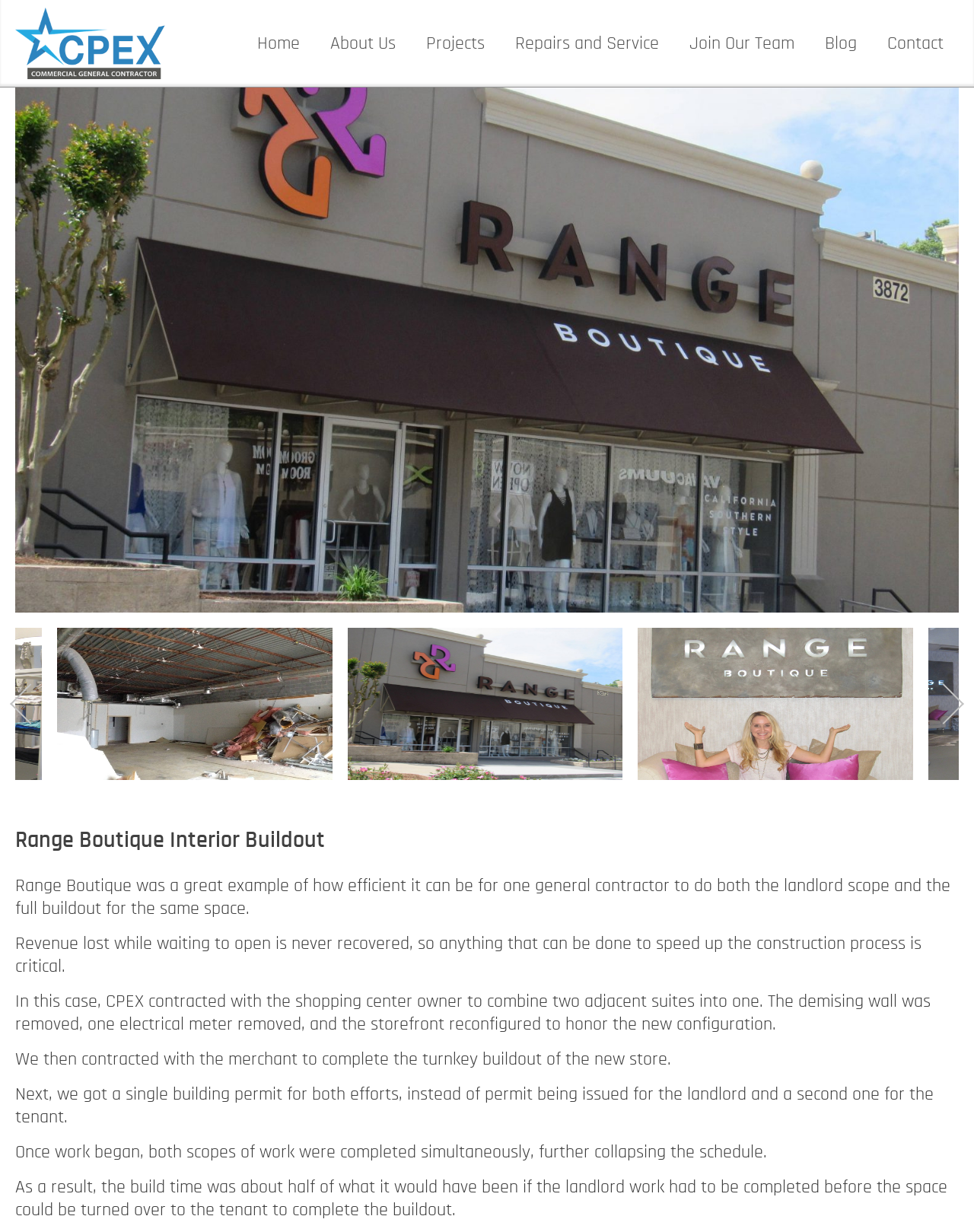Can you provide the bounding box coordinates for the element that should be clicked to implement the instruction: "Click the 'Home' link"?

[0.248, 0.02, 0.323, 0.05]